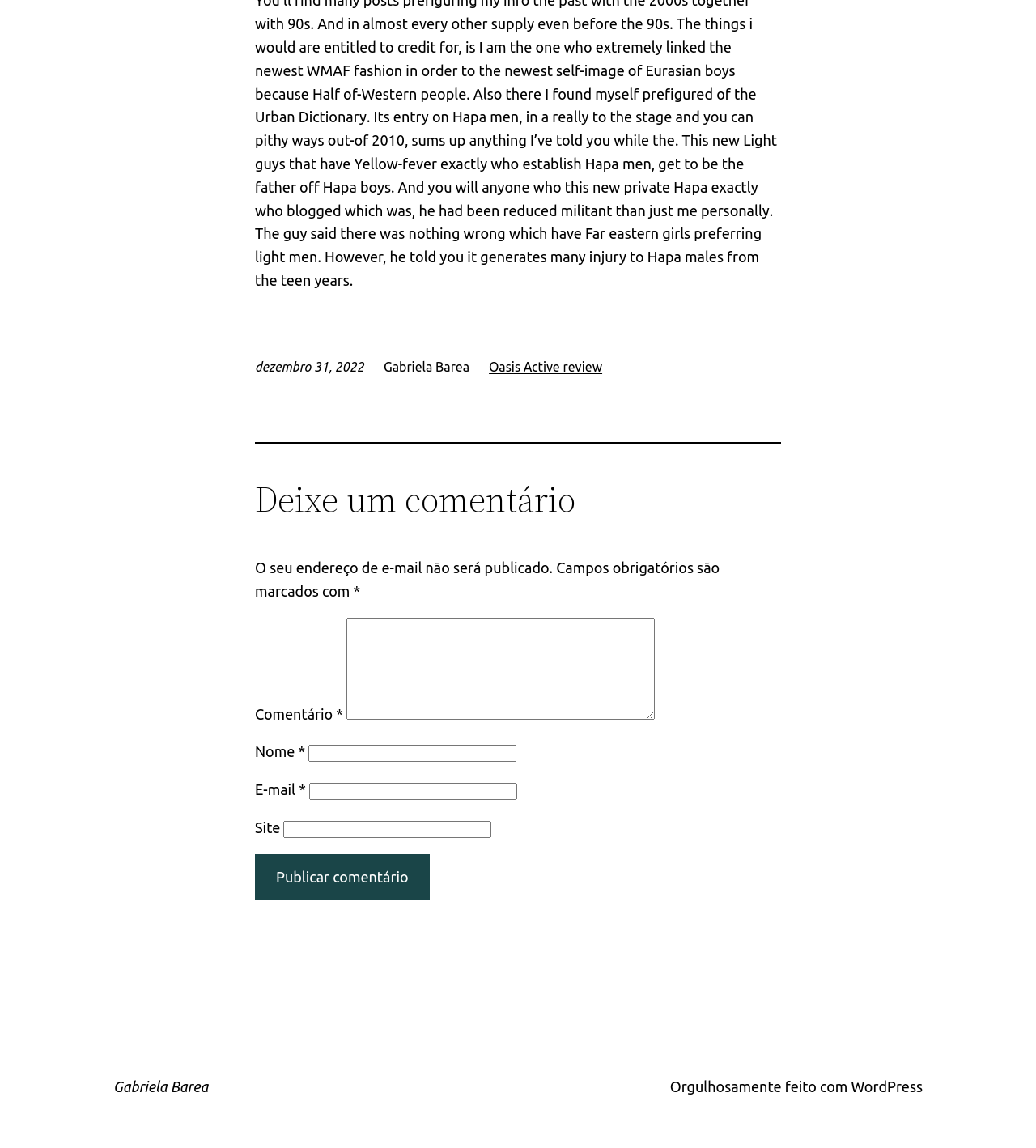What platform is the webpage built on?
Based on the image, give a one-word or short phrase answer.

WordPress